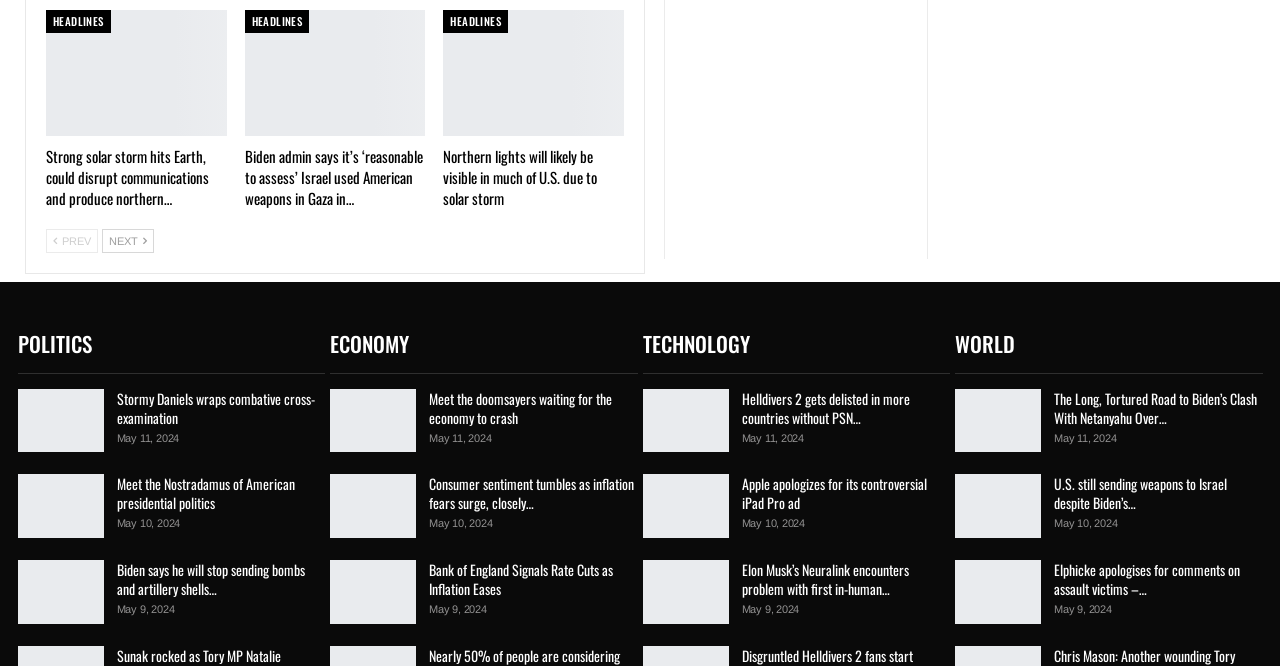Please find the bounding box coordinates of the element that must be clicked to perform the given instruction: "Go to the 'POLITICS' section". The coordinates should be four float numbers from 0 to 1, i.e., [left, top, right, bottom].

[0.014, 0.509, 0.071, 0.534]